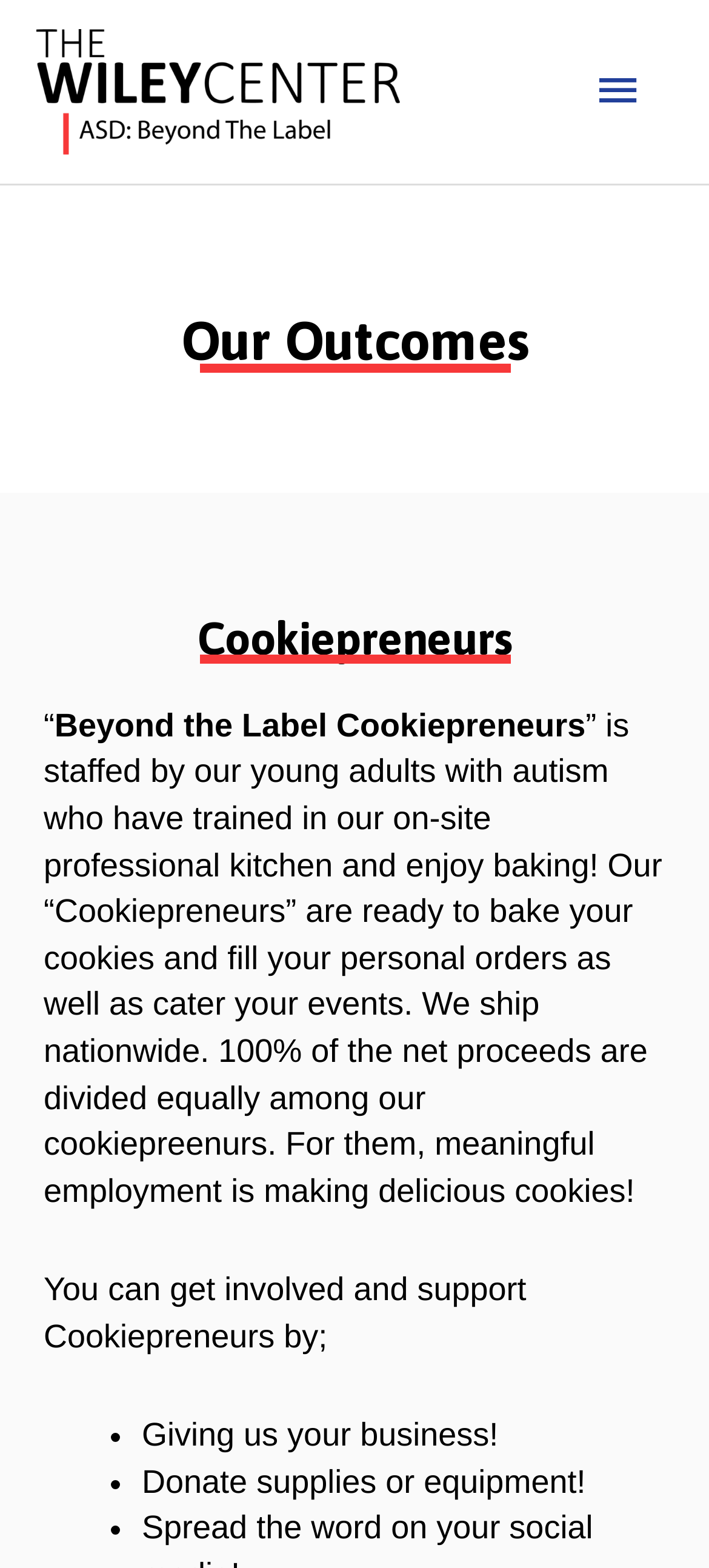What is the name of the program?
Look at the screenshot and respond with one word or a short phrase.

Cookiepreneurs